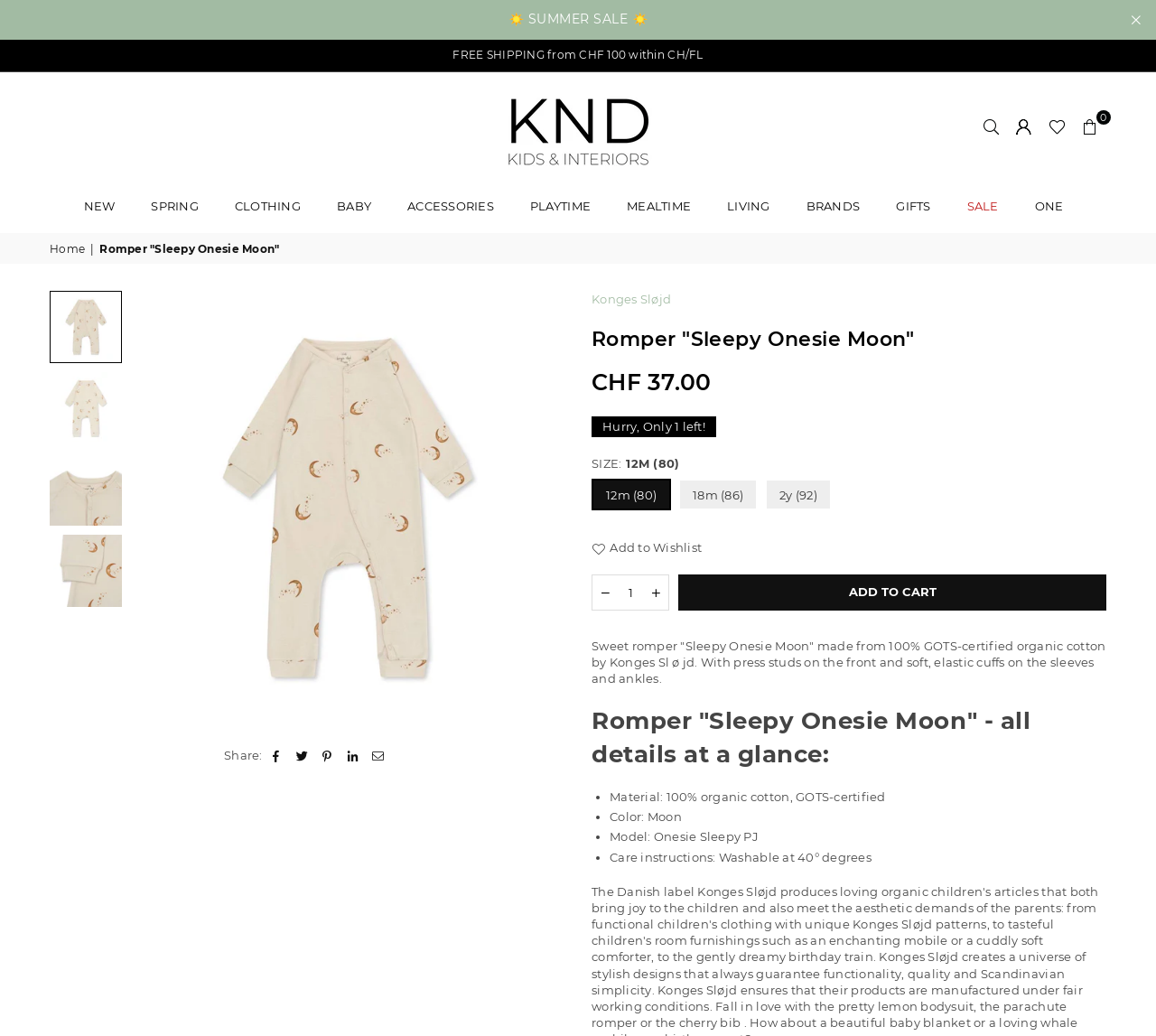Respond to the following question using a concise word or phrase: 
What is the brand of the romper?

Konges Sløjd